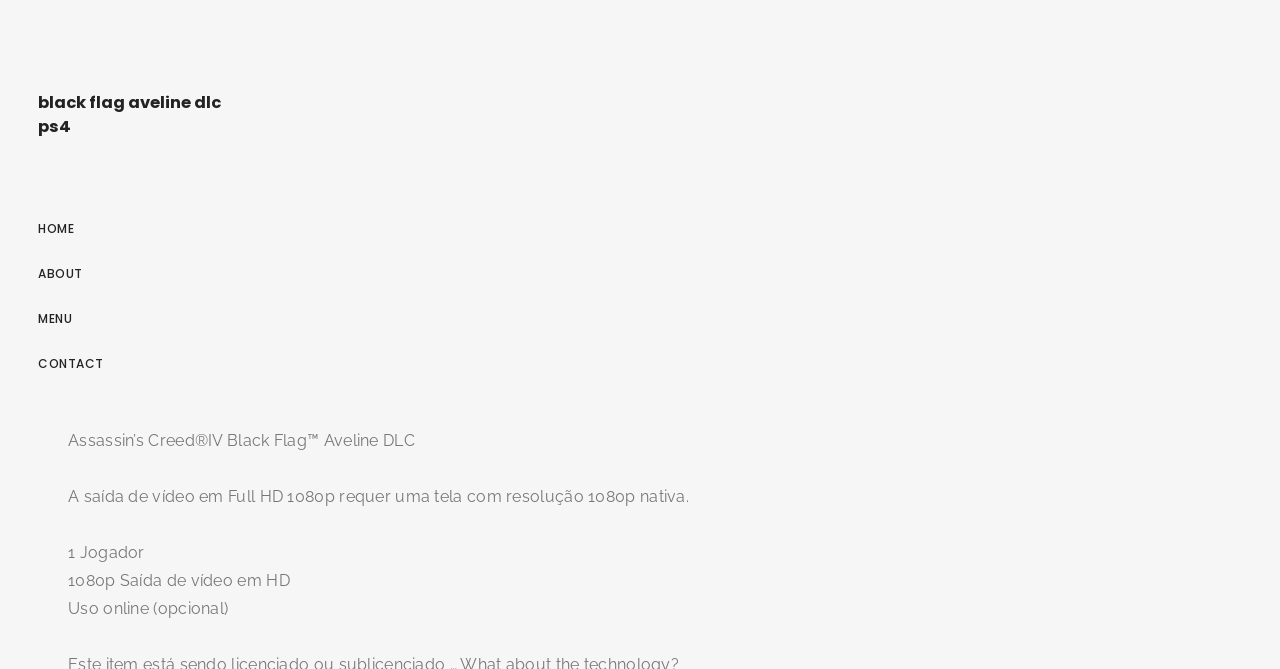How many players can play this game?
Please use the image to deliver a detailed and complete answer.

I obtained this answer by looking at the StaticText element with the text '1 Jogador', which indicates that the game is designed for single-player mode.